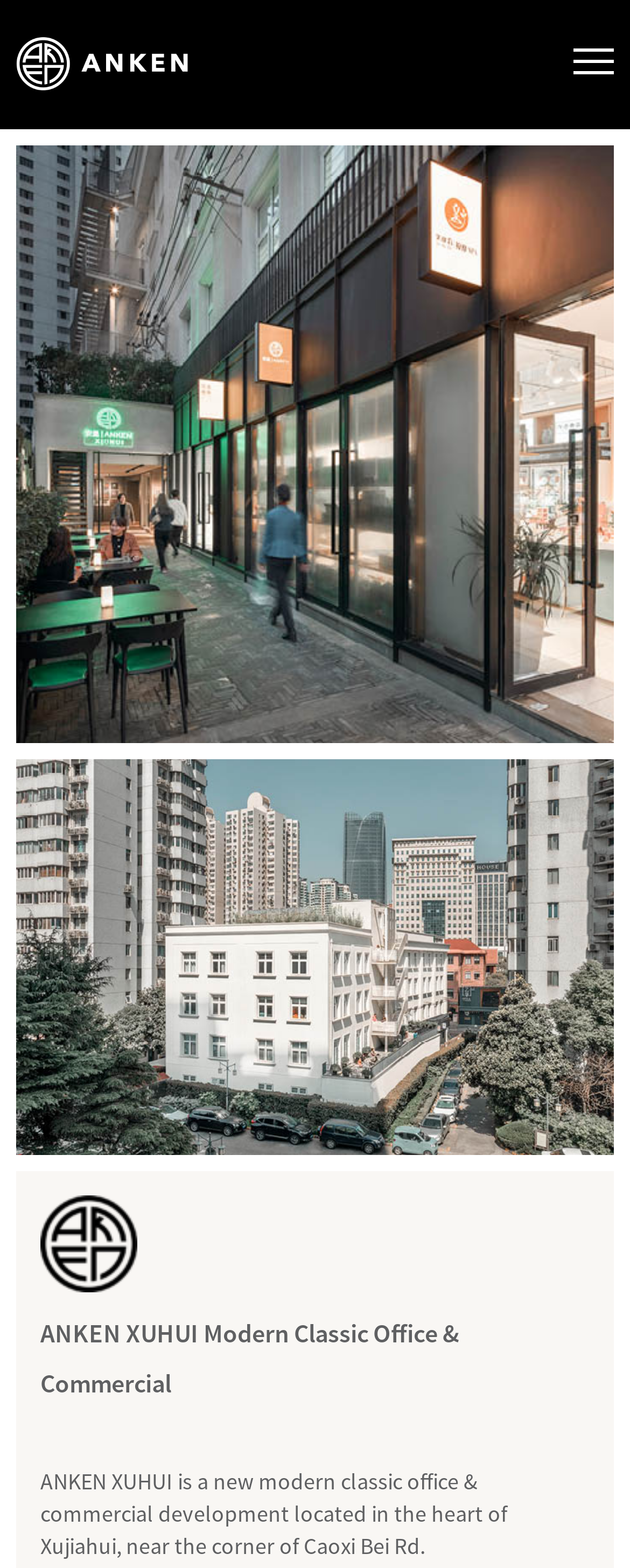How many images are there on the webpage?
Using the visual information, answer the question in a single word or phrase.

3